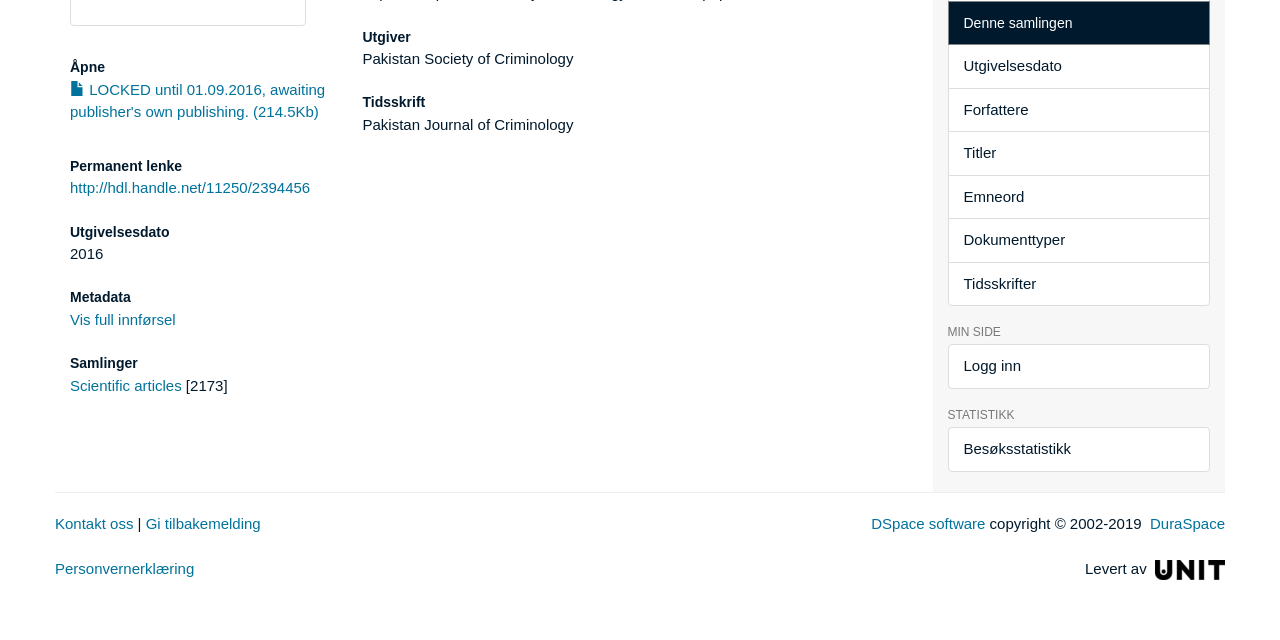Find and provide the bounding box coordinates for the UI element described here: "parent_node: Levert av title="Unit"". The coordinates should be given as four float numbers between 0 and 1: [left, top, right, bottom].

[0.902, 0.874, 0.957, 0.901]